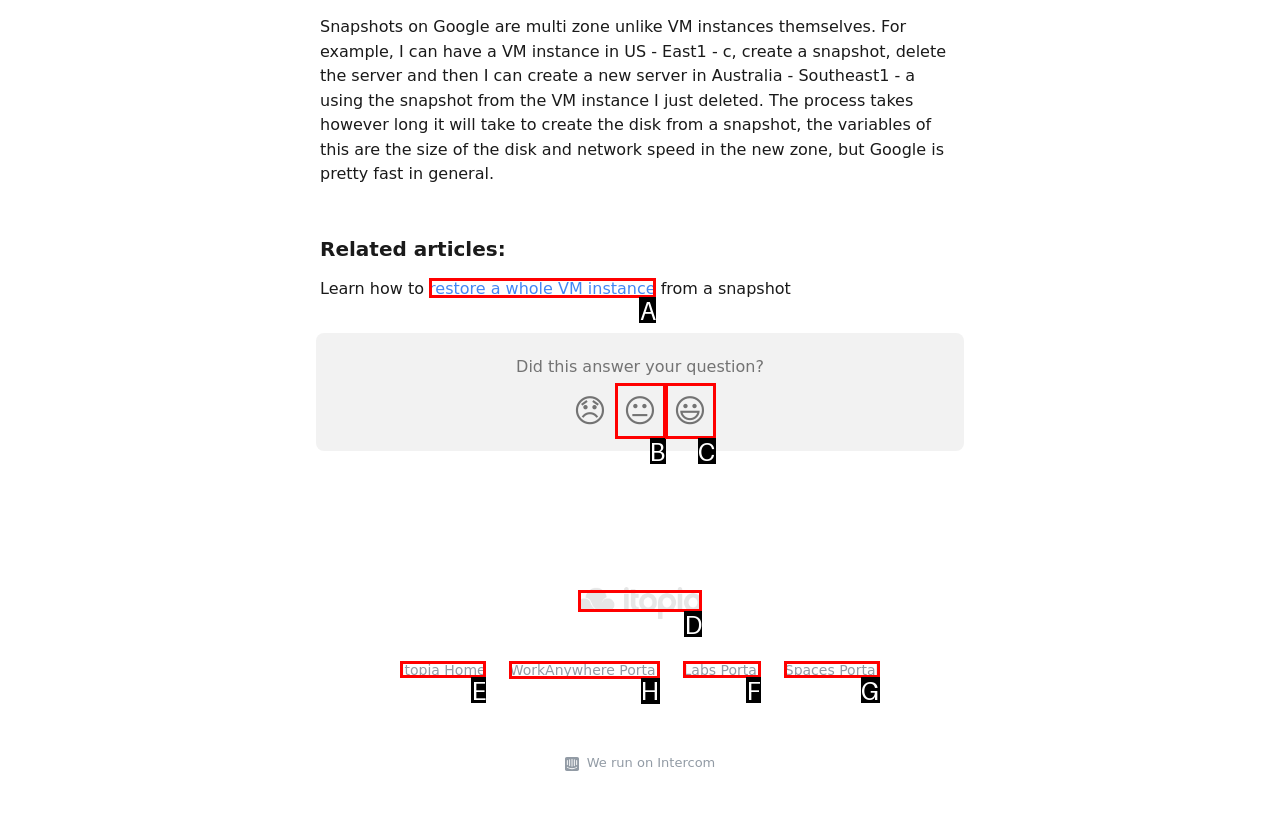Identify the correct HTML element to click to accomplish this task: Click the 'WorkAnywhere Portal' link
Respond with the letter corresponding to the correct choice.

H